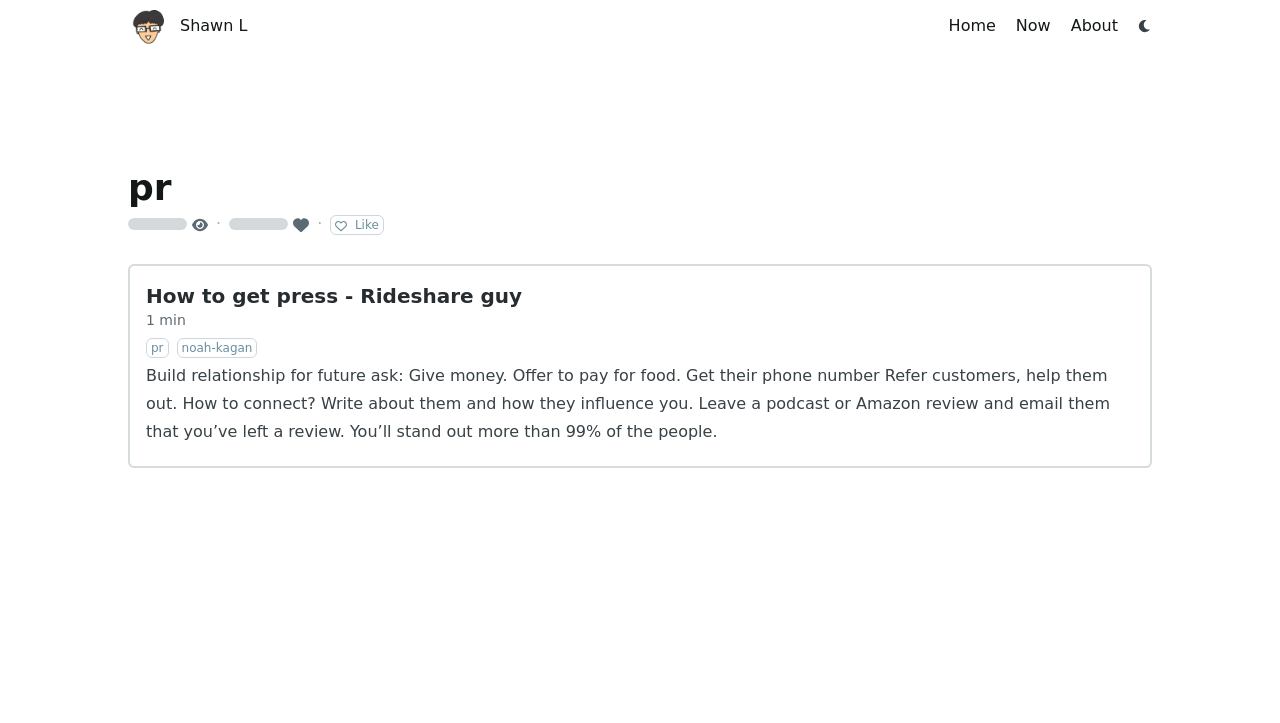What is the name of the author?
Utilize the information in the image to give a detailed answer to the question.

The name of the author can be found in the top-left corner of the webpage, where there is a link with the text 'Shawn L' and an image with the same name.